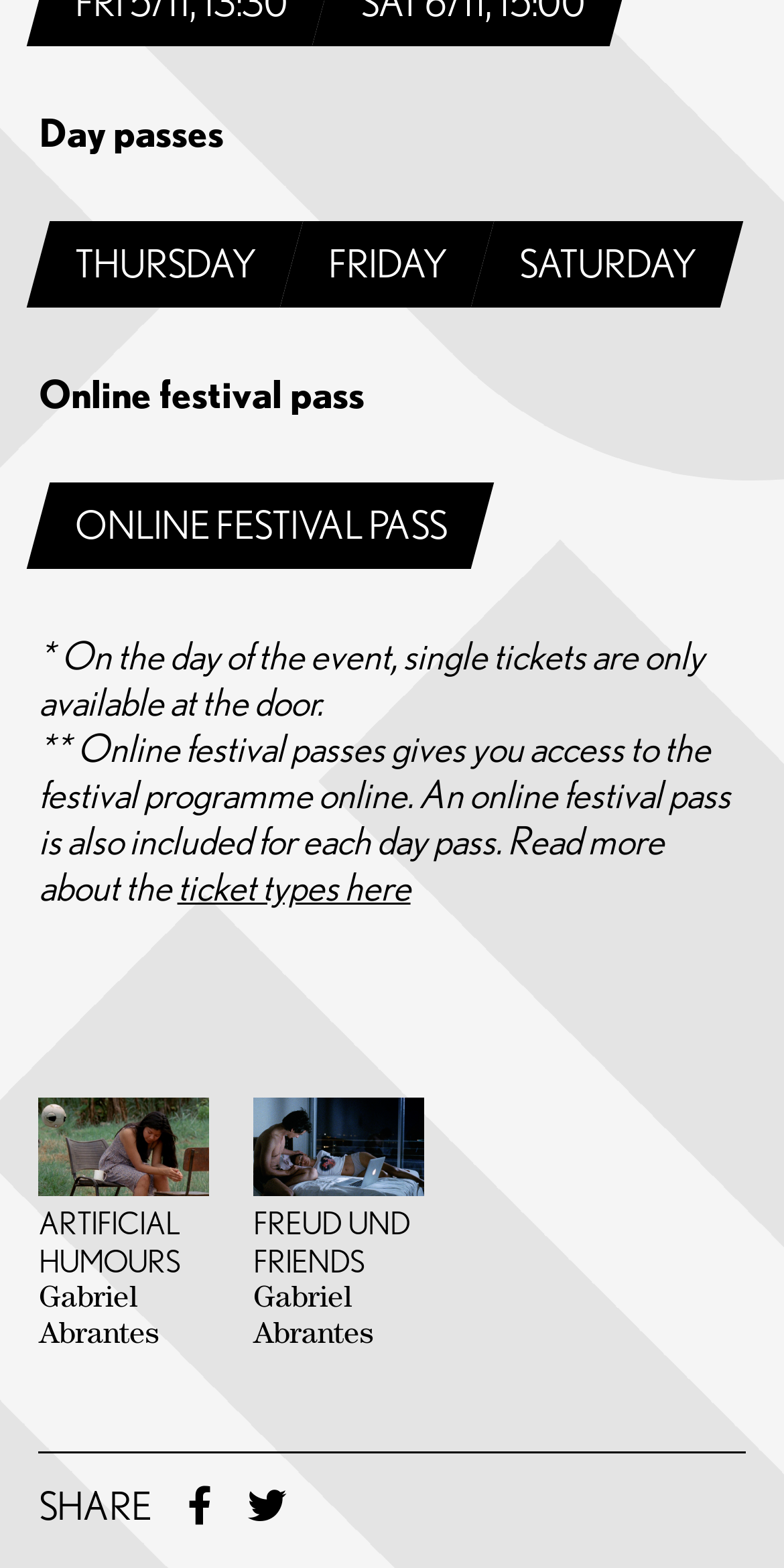What is the benefit of an online festival pass?
Give a detailed explanation using the information visible in the image.

According to the text '** Online festival passes gives you access to the festival programme online.', an online festival pass provides access to the festival programme online.